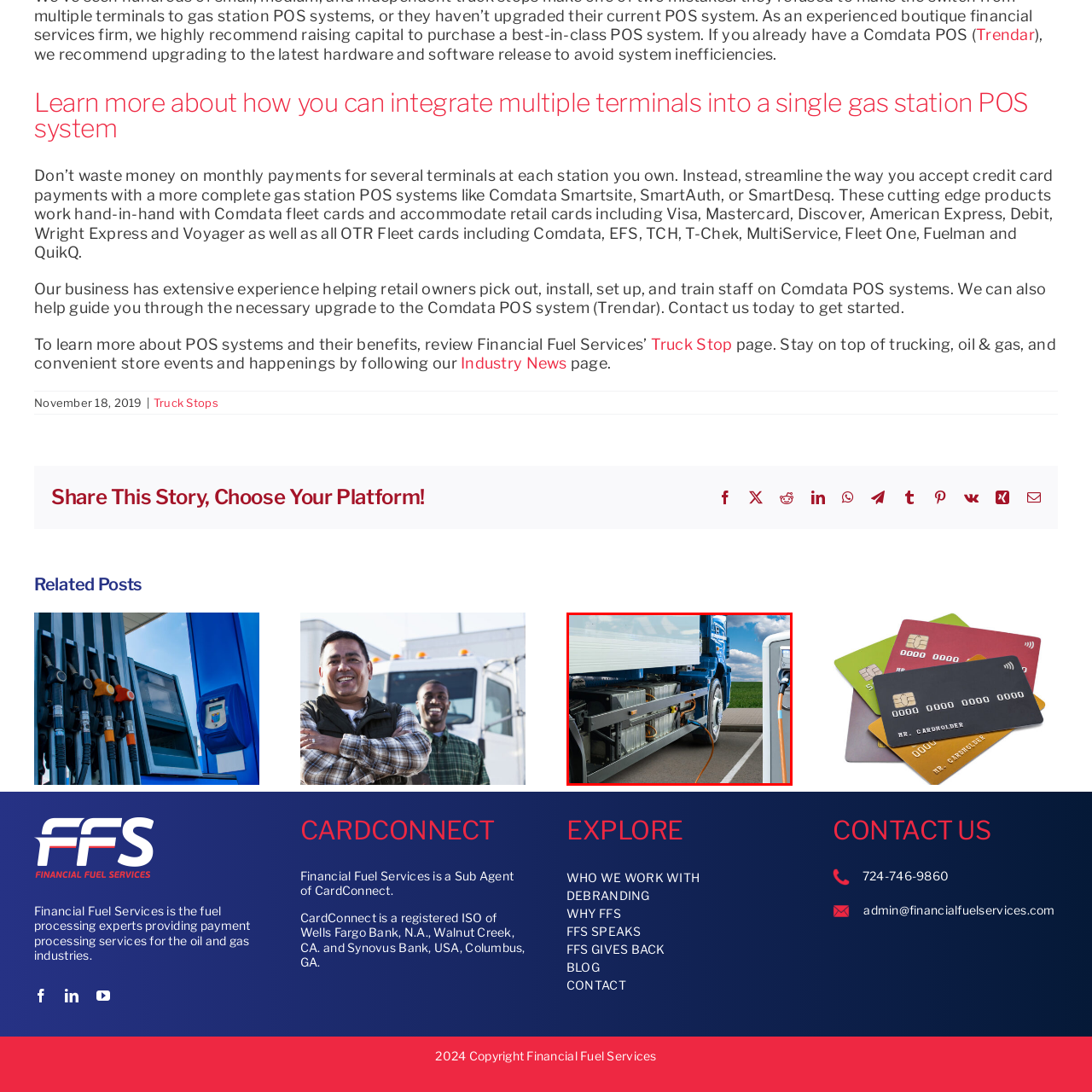What is the purpose of the charging station?
Carefully examine the image within the red bounding box and provide a comprehensive answer based on what you observe.

The charging station is positioned to the side, with a power cable connected to the truck, emphasizing the importance of charging infrastructure in promoting electric vehicle adoption, which implies that the purpose of the charging station is to charge the electric truck.